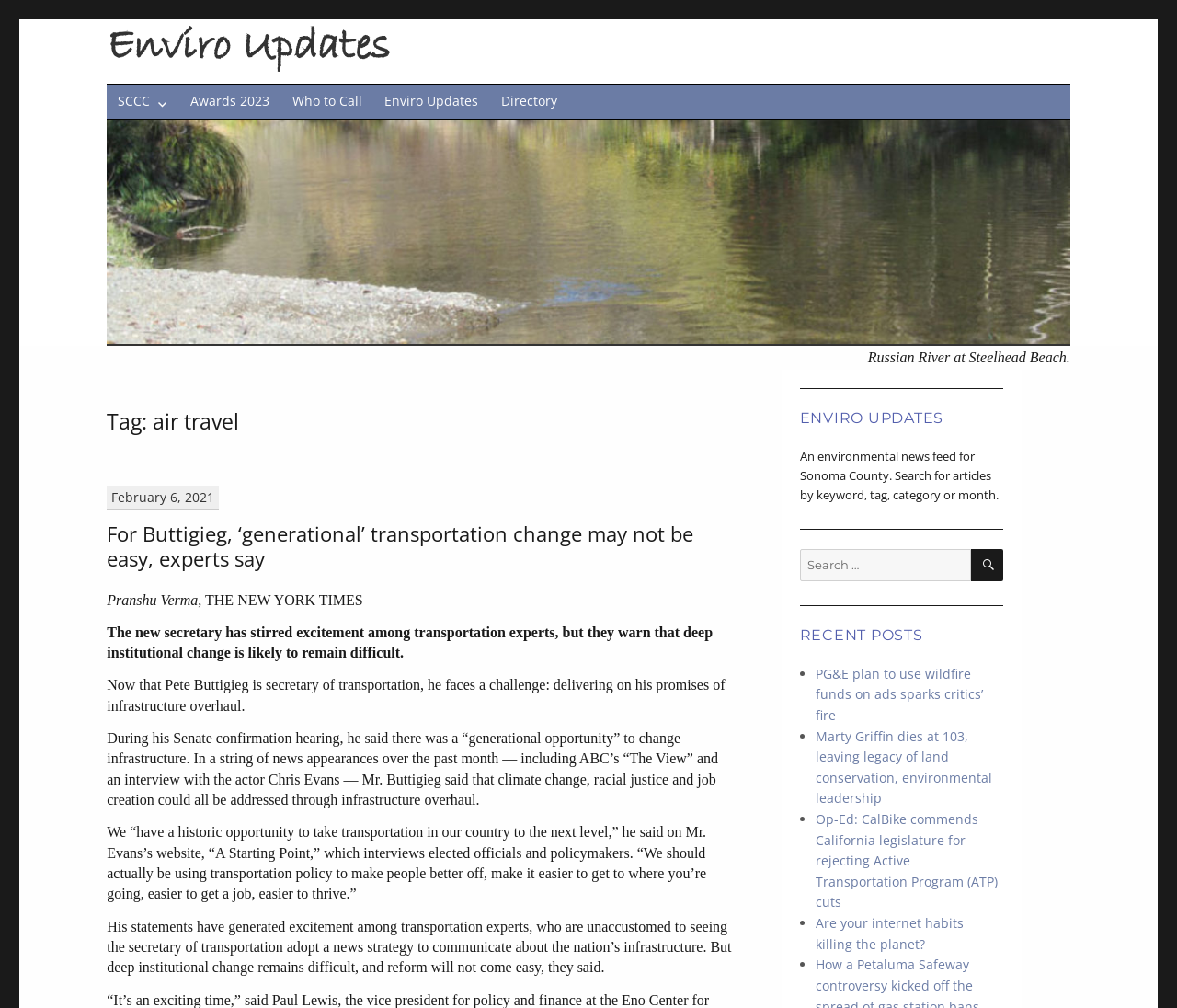Please identify the bounding box coordinates of the element that needs to be clicked to perform the following instruction: "Click on the 'Awards 2023' link".

[0.152, 0.084, 0.239, 0.117]